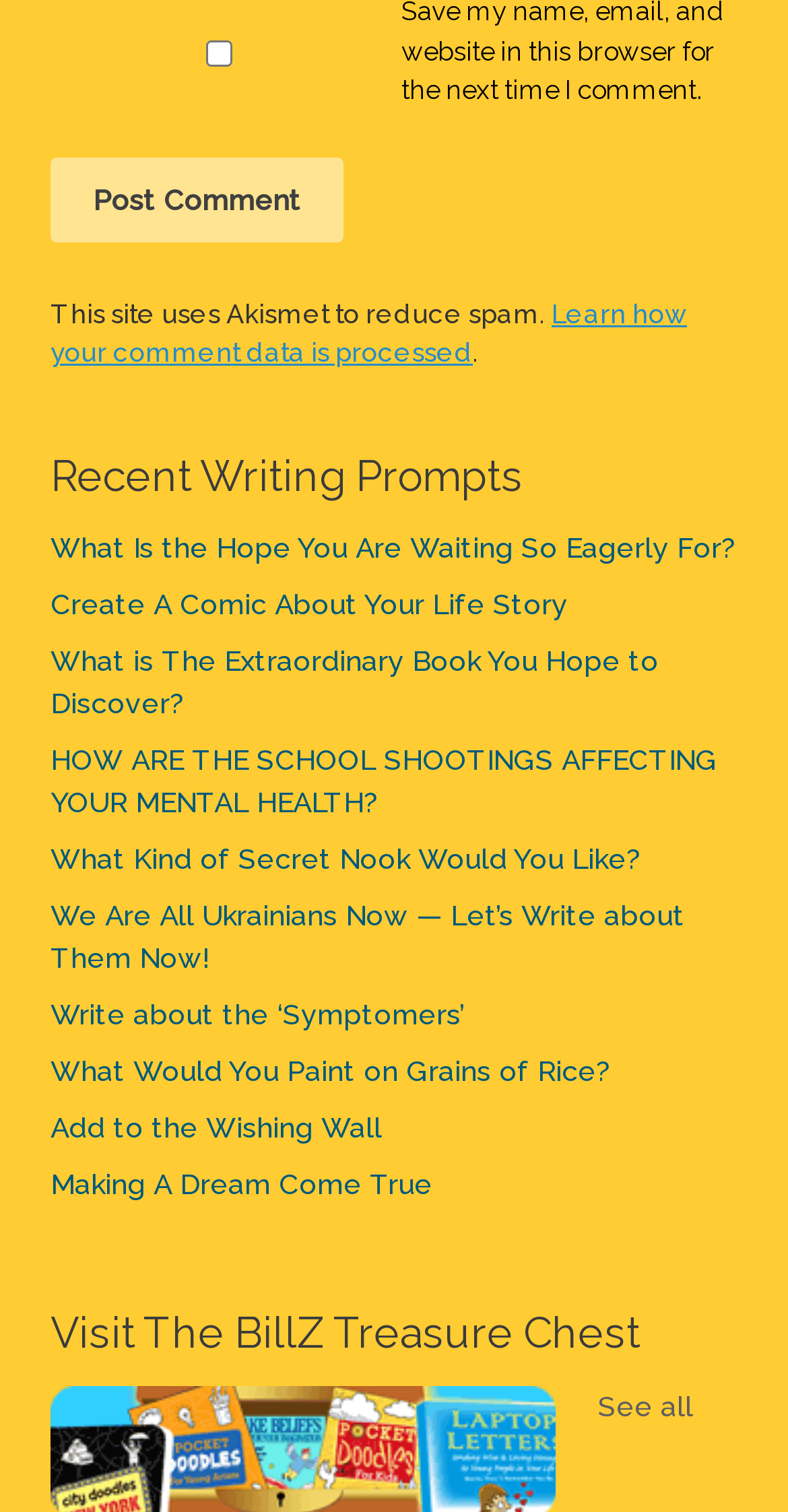Determine the bounding box coordinates for the HTML element mentioned in the following description: "name="submit" value="Post Comment"". The coordinates should be a list of four floats ranging from 0 to 1, represented as [left, top, right, bottom].

[0.064, 0.104, 0.436, 0.16]